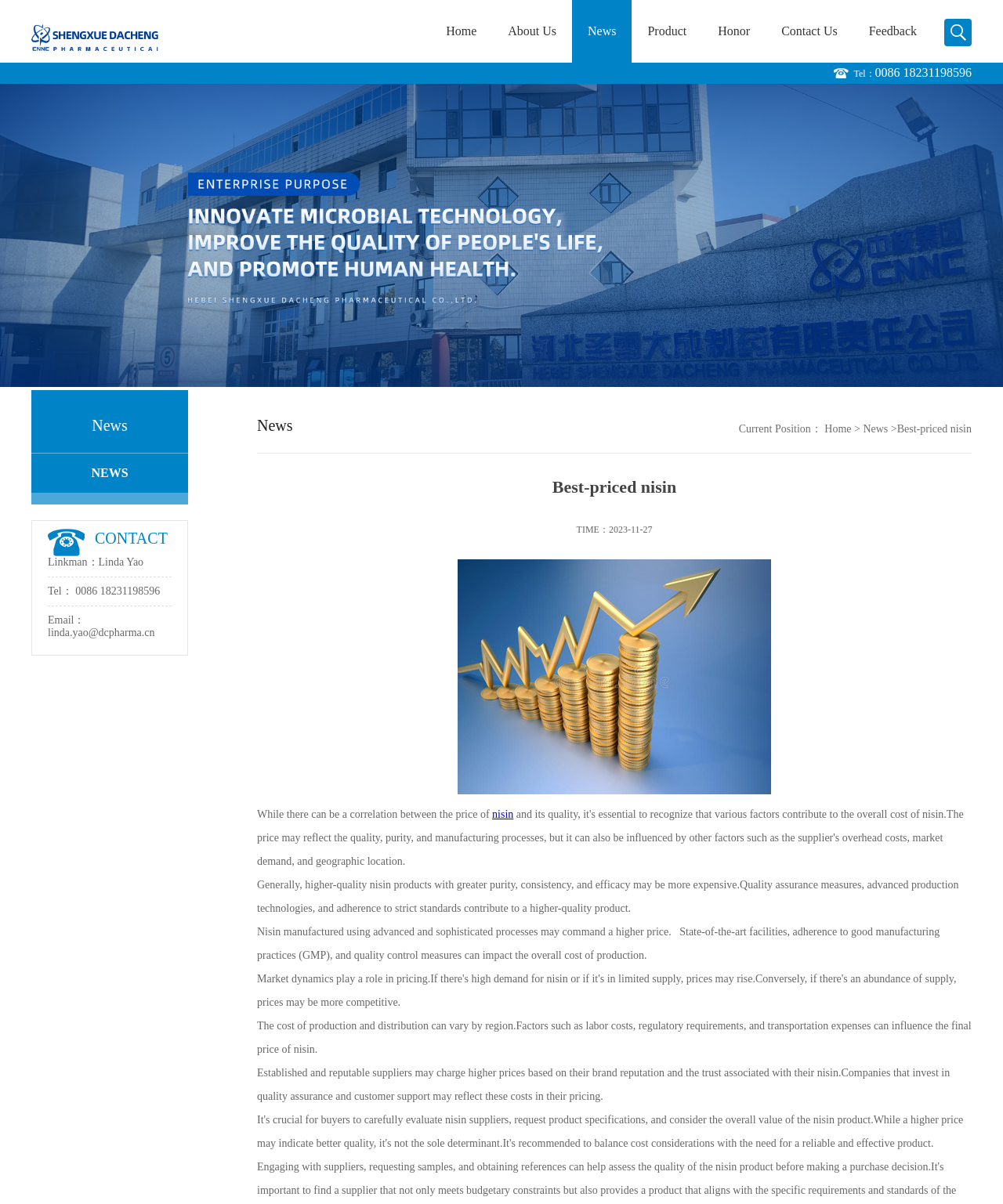Please provide a comprehensive response to the question below by analyzing the image: 
What is the phone number?

The phone number can be found in the 'Contact Us' section, where it is written next to the 'Tel:' label. It is also mentioned in the 'News' section, where it is written in a smaller font size.